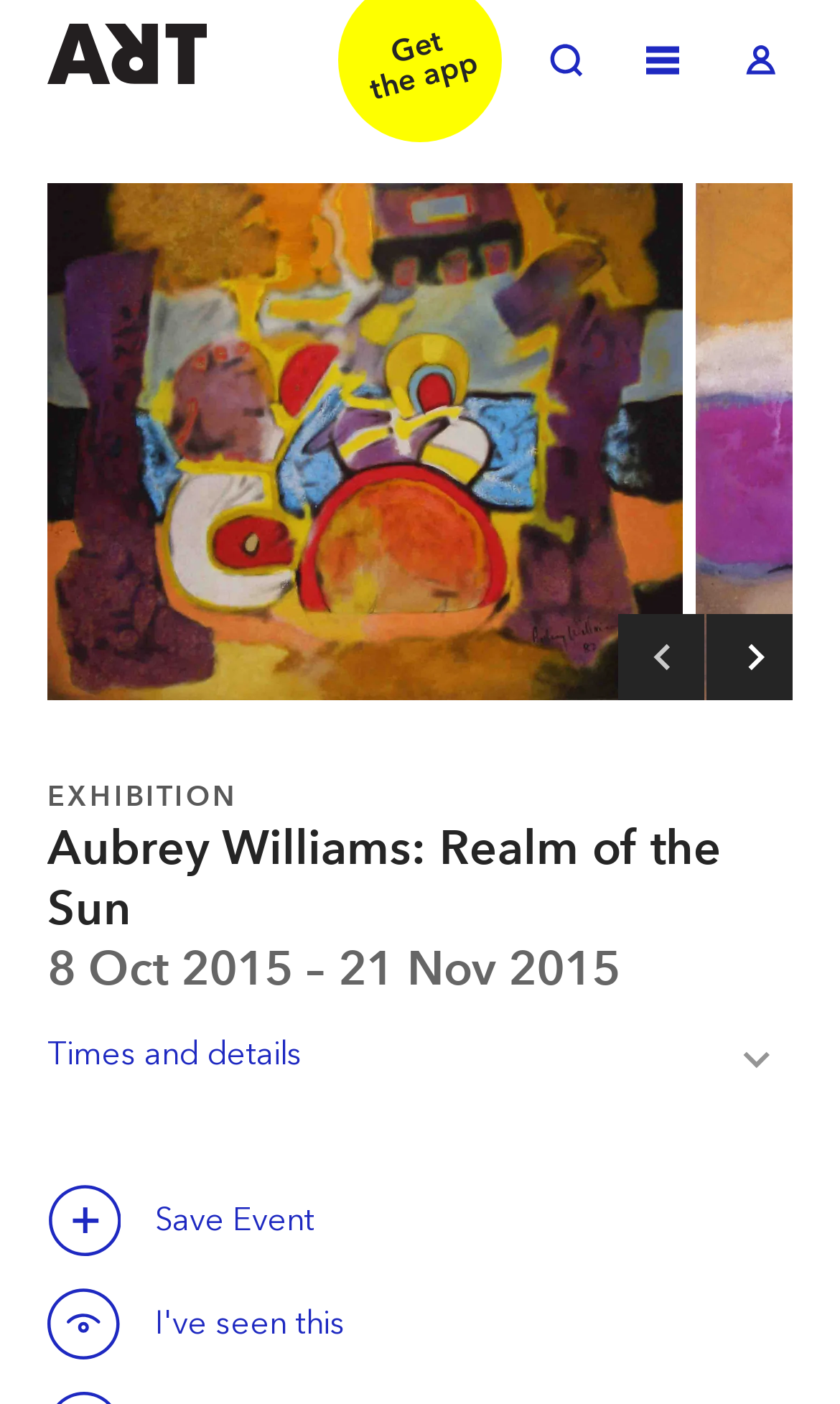Please determine the bounding box coordinates for the element that should be clicked to follow these instructions: "Toggle log in".

[0.867, 0.021, 0.944, 0.068]